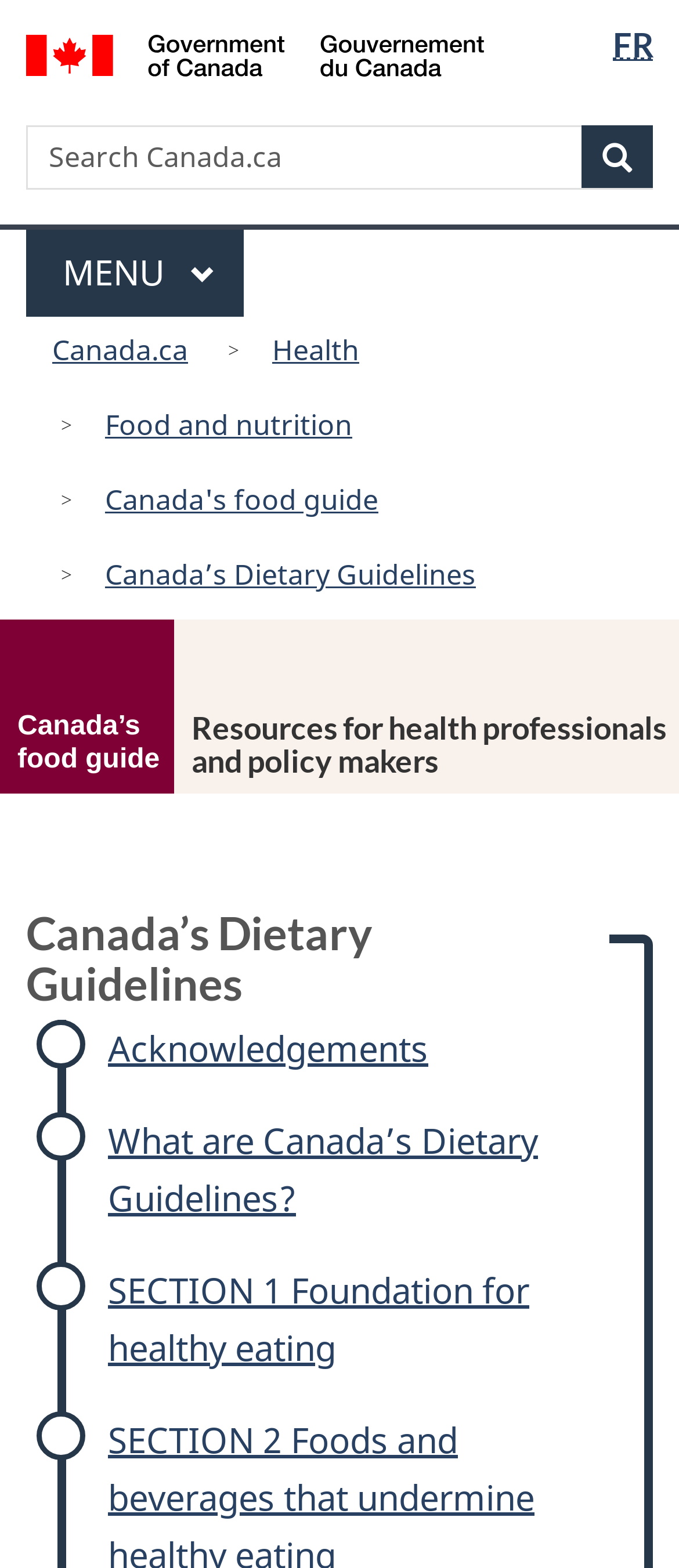What is the current section of the website?
Look at the image and answer the question using a single word or phrase.

Canada's food guide